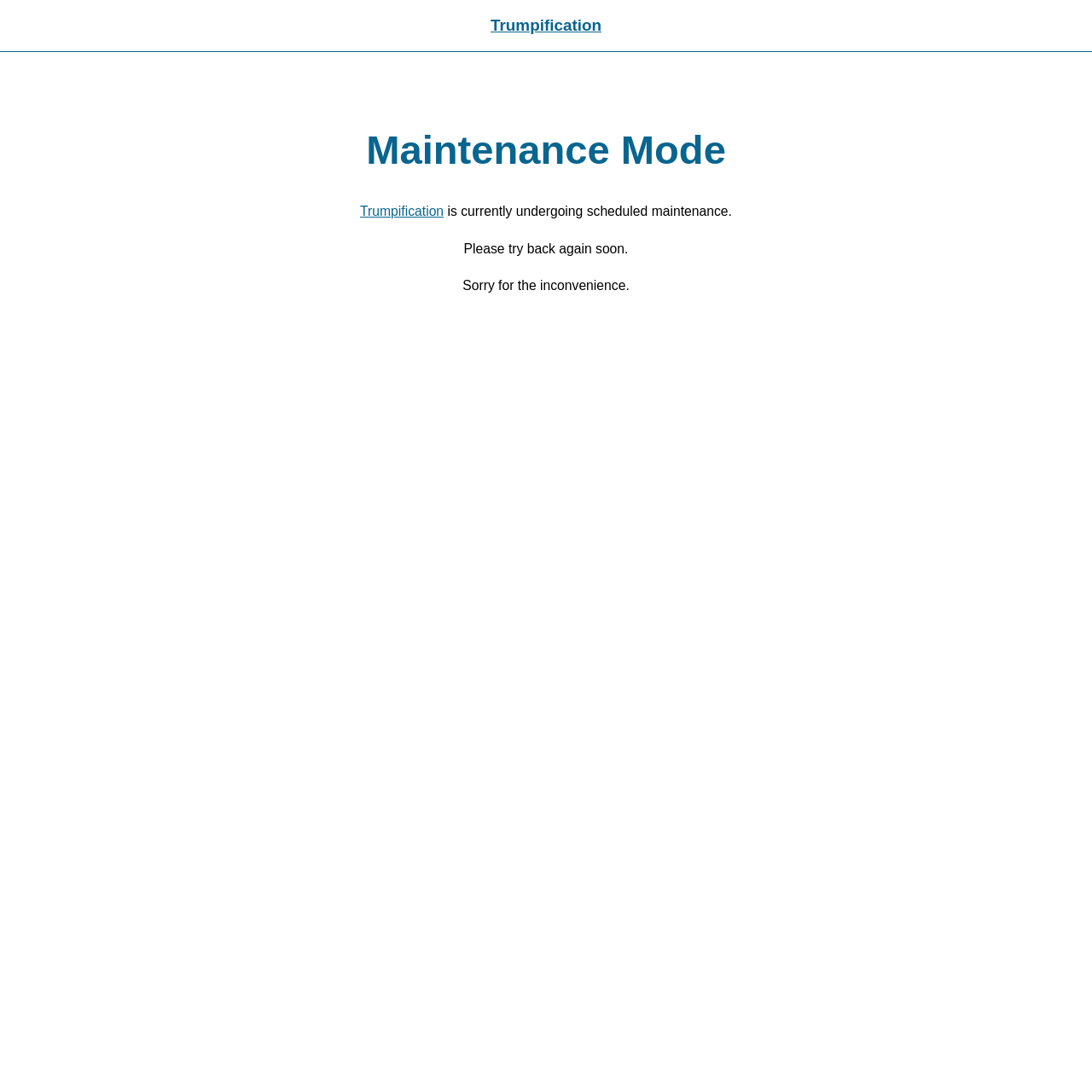What is the current status of Trumpification?
Look at the webpage screenshot and answer the question with a detailed explanation.

The webpage has a heading 'Maintenance Mode' and a static text 'is currently undergoing scheduled maintenance.' which indicates that Trumpification is currently under maintenance.